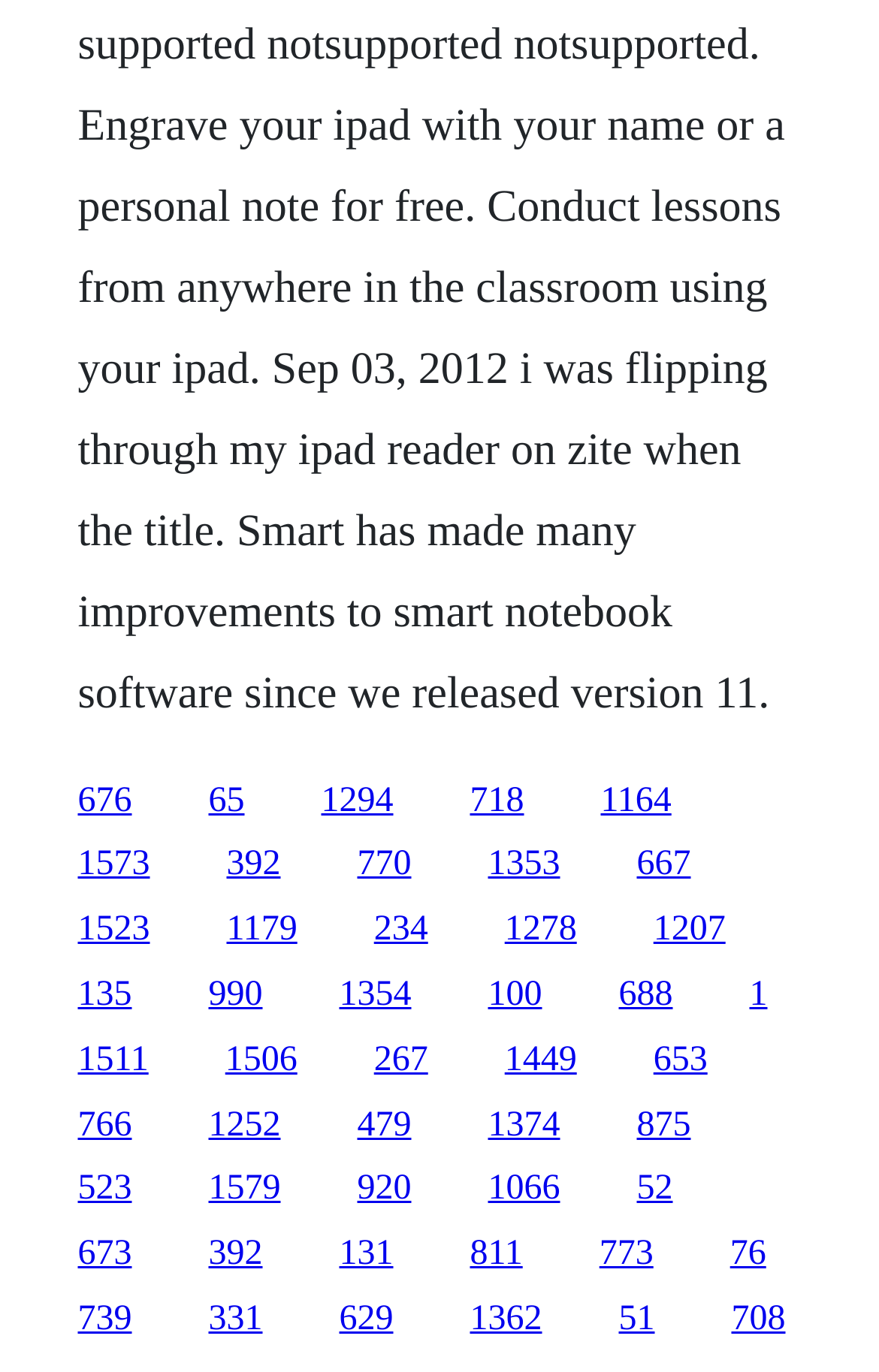Kindly provide the bounding box coordinates of the section you need to click on to fulfill the given instruction: "click the link at the bottom left".

[0.088, 0.711, 0.15, 0.739]